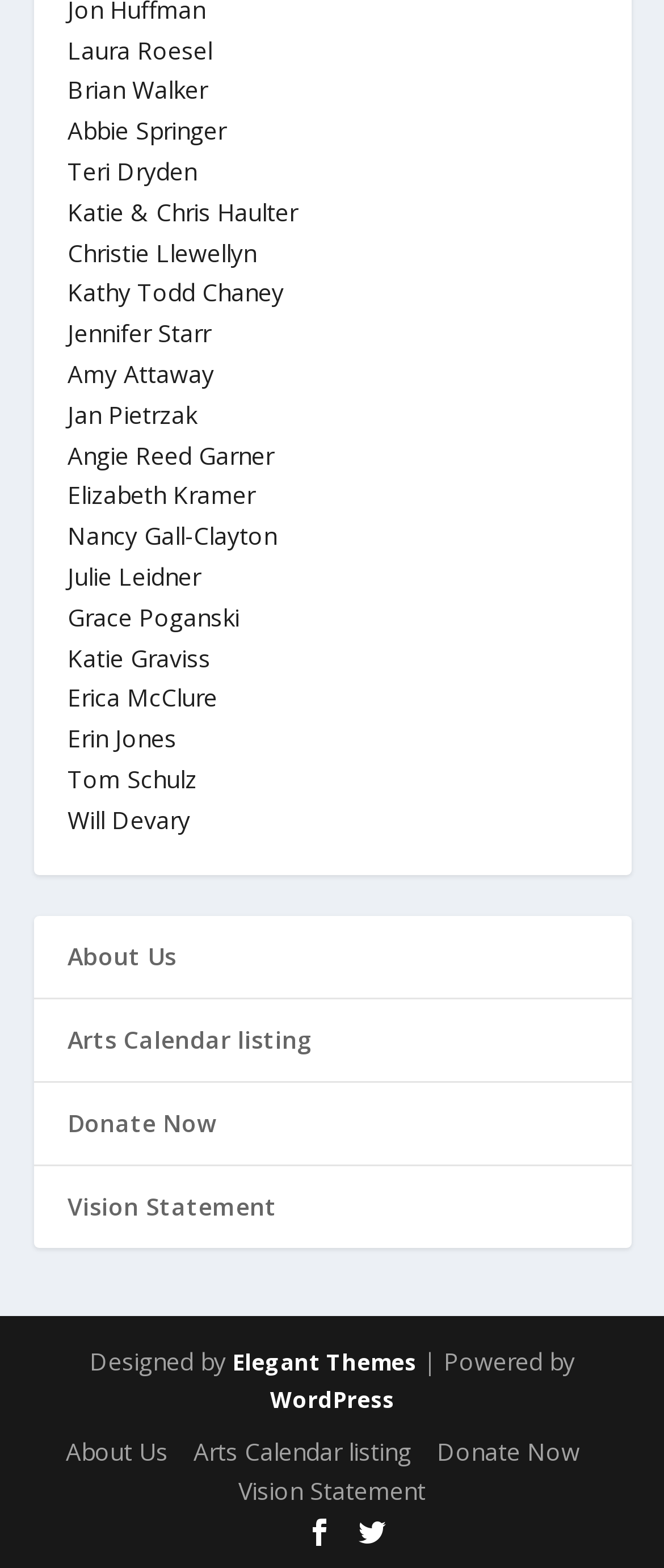Could you highlight the region that needs to be clicked to execute the instruction: "Read about the author"?

None